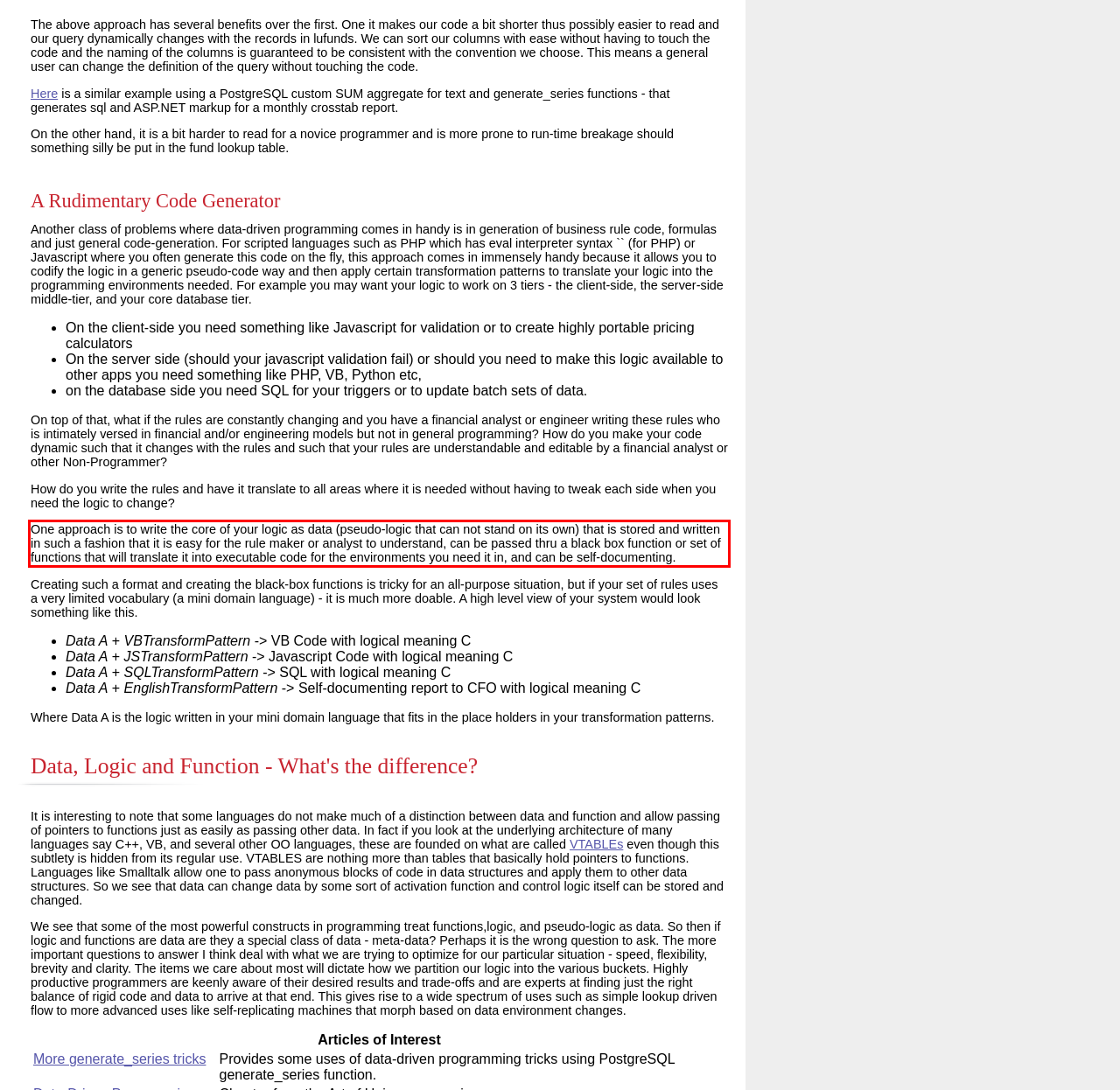Identify and extract the text within the red rectangle in the screenshot of the webpage.

One approach is to write the core of your logic as data (pseudo-logic that can not stand on its own) that is stored and written in such a fashion that it is easy for the rule maker or analyst to understand, can be passed thru a black box function or set of functions that will translate it into executable code for the environments you need it in, and can be self-documenting.